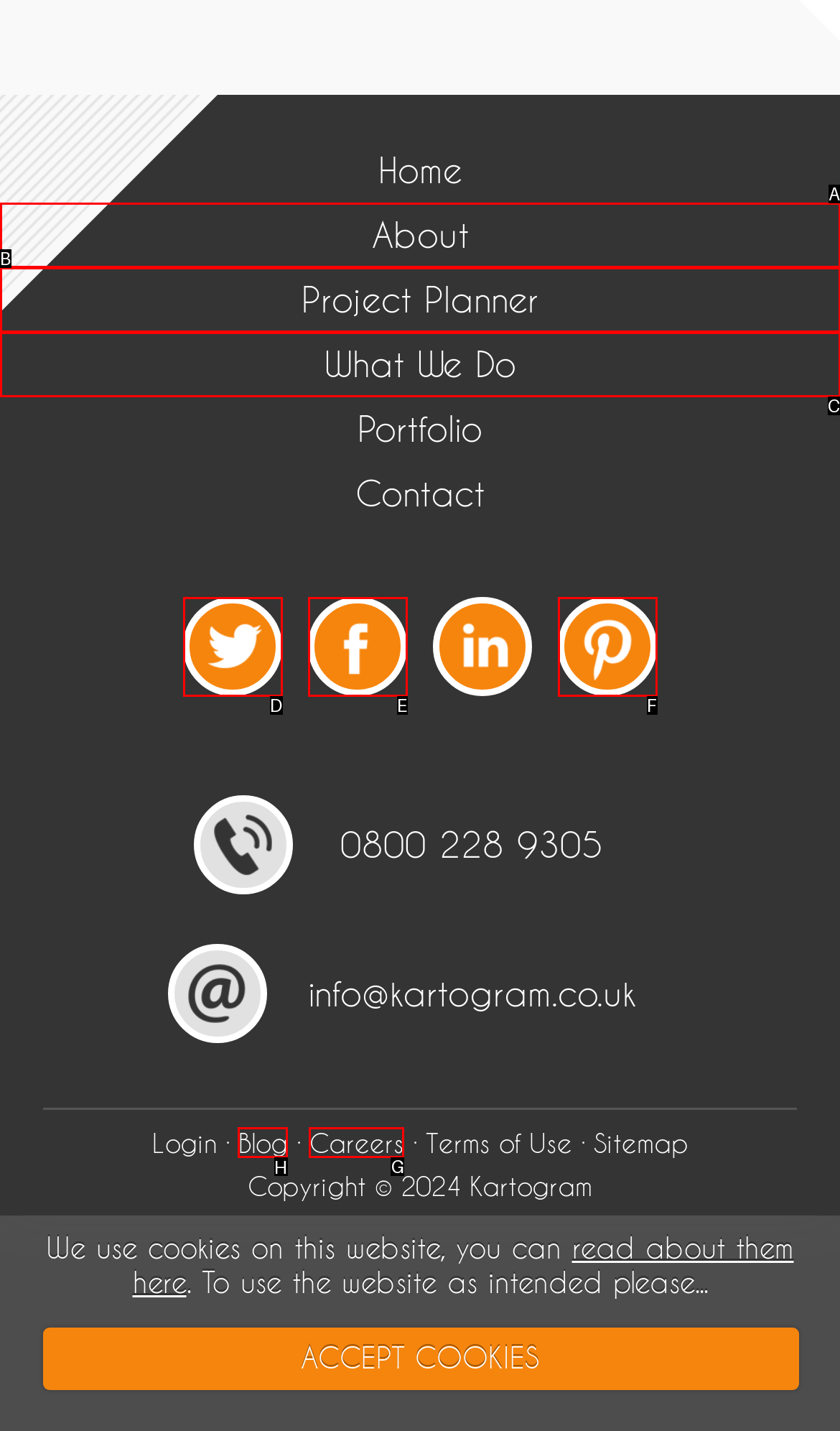Which option should you click on to fulfill this task: read the blog? Answer with the letter of the correct choice.

H